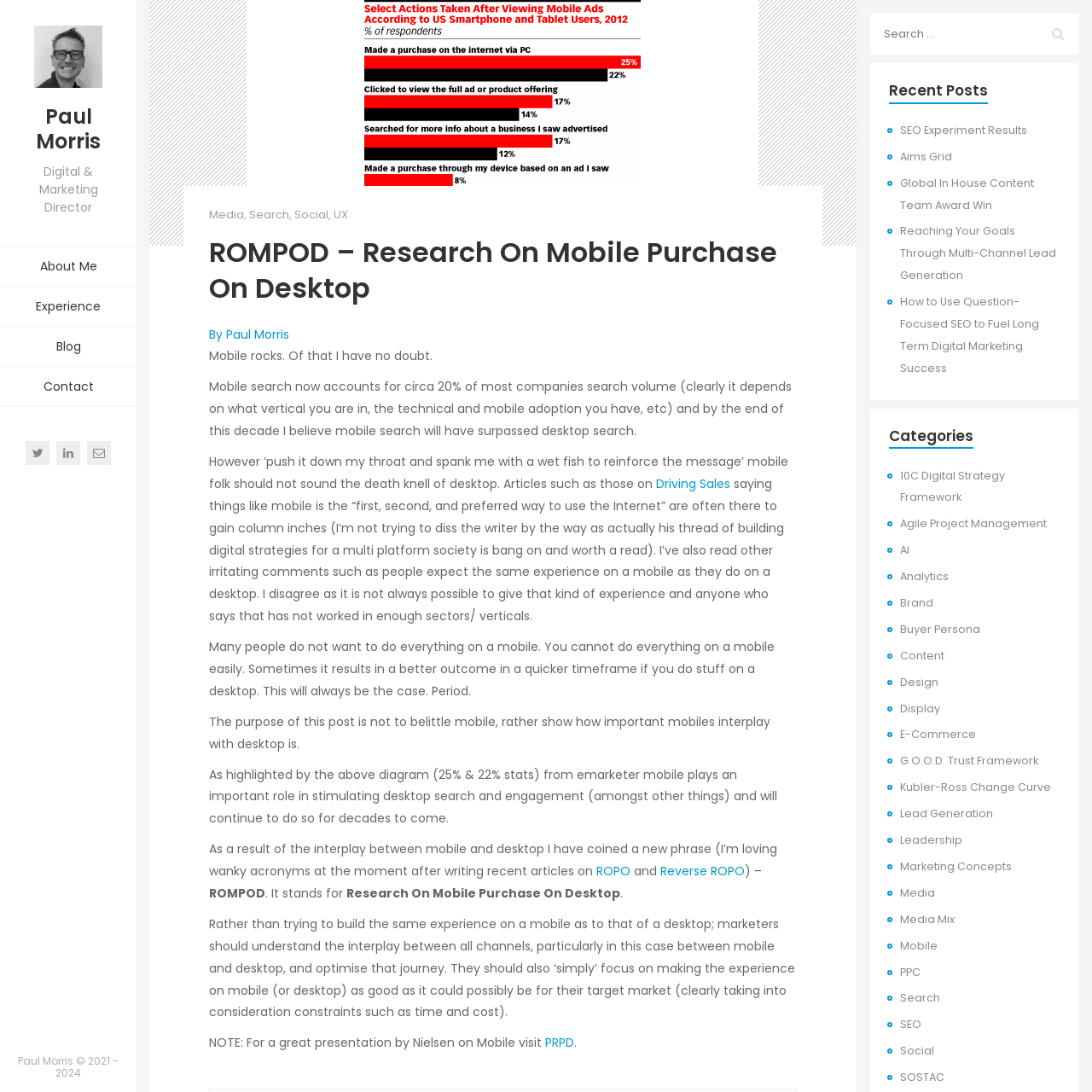What is ROMPOD?
Based on the screenshot, give a detailed explanation to answer the question.

ROMPOD is defined in the StaticText 'Research On Mobile Purchase On Desktop' with bounding box coordinates [0.317, 0.81, 0.568, 0.826]. It is an acronym coined by the author to describe the interplay between mobile and desktop.